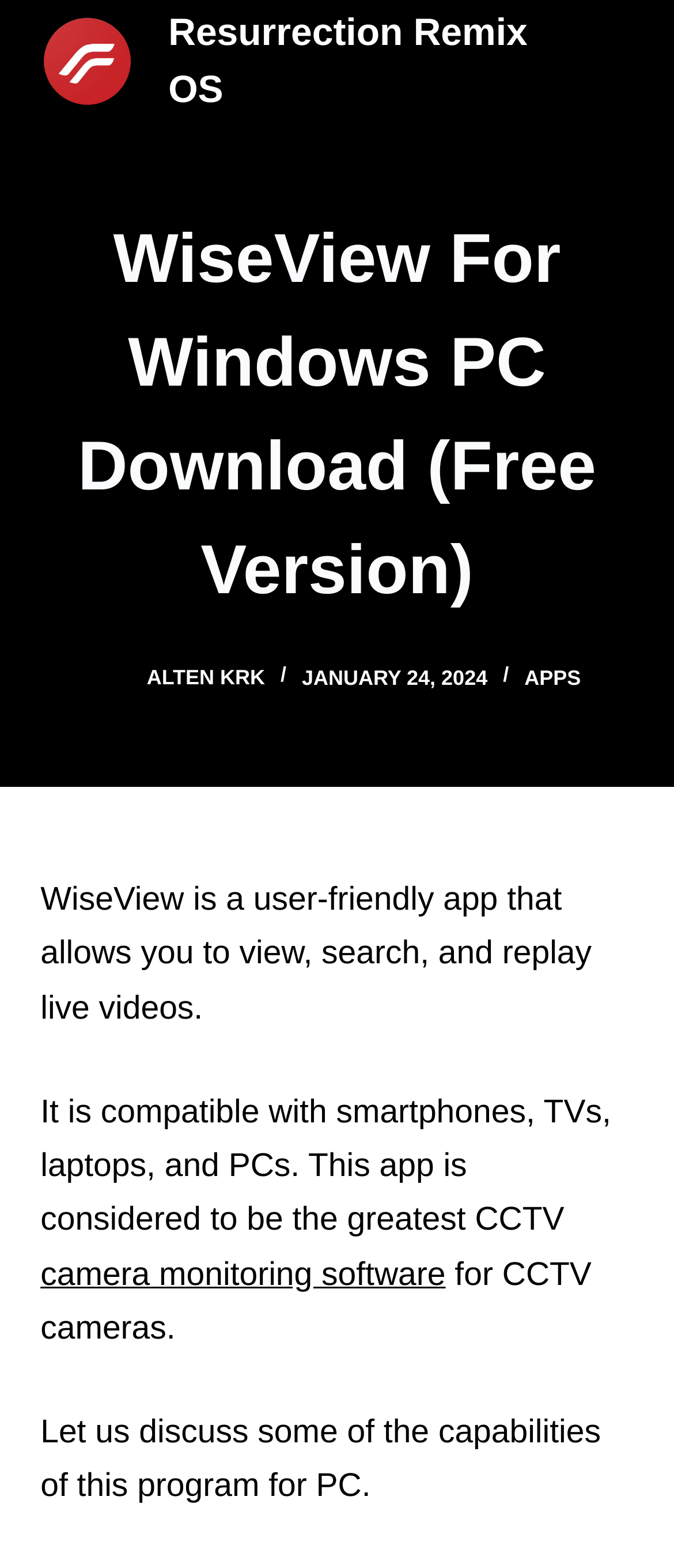Answer the question in a single word or phrase:
What is WiseView?

User-friendly app